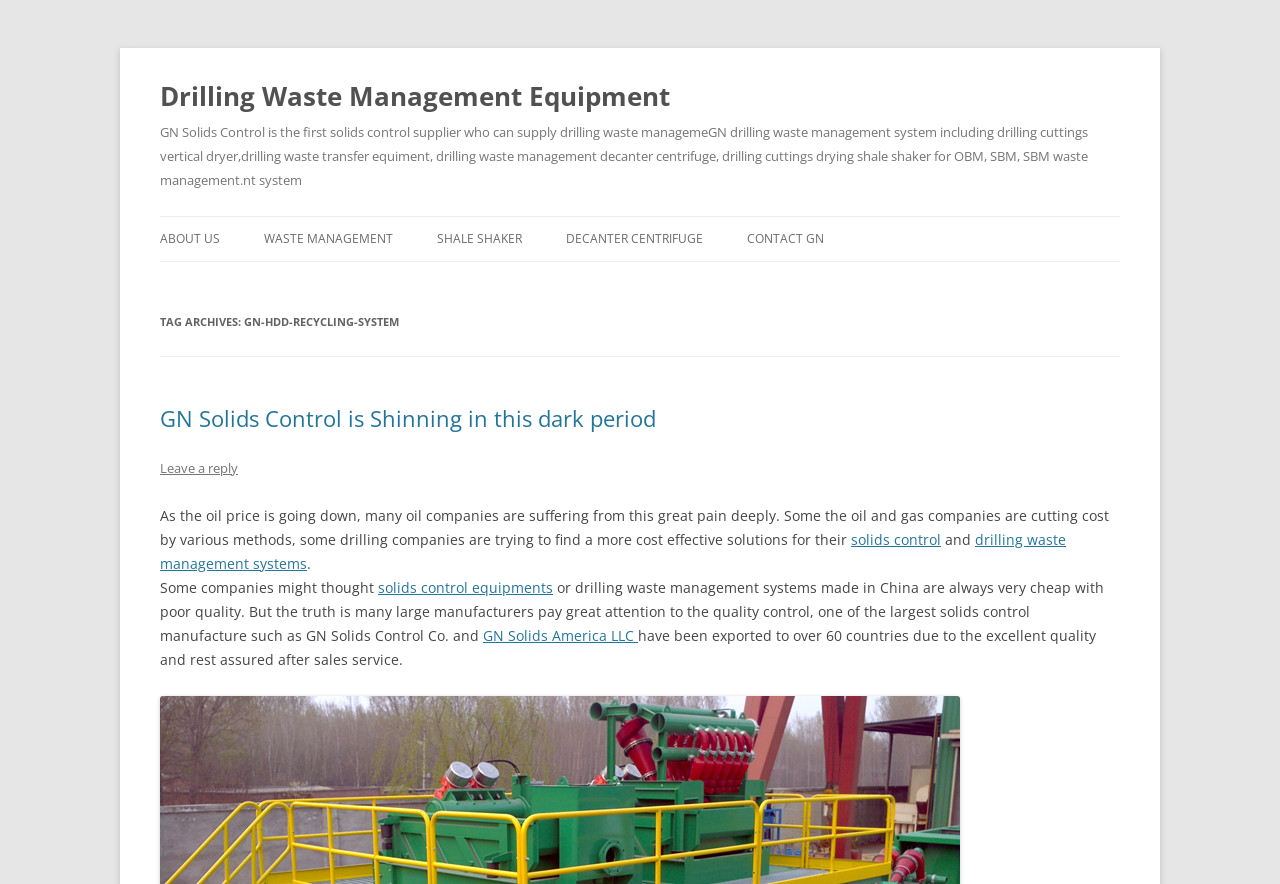Pinpoint the bounding box coordinates for the area that should be clicked to perform the following instruction: "Learn about drilling waste management systems".

[0.125, 0.599, 0.833, 0.648]